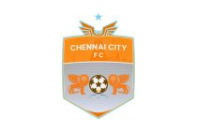Use a single word or phrase to answer the question:
What is flanked by the two lion-like figures?

a football